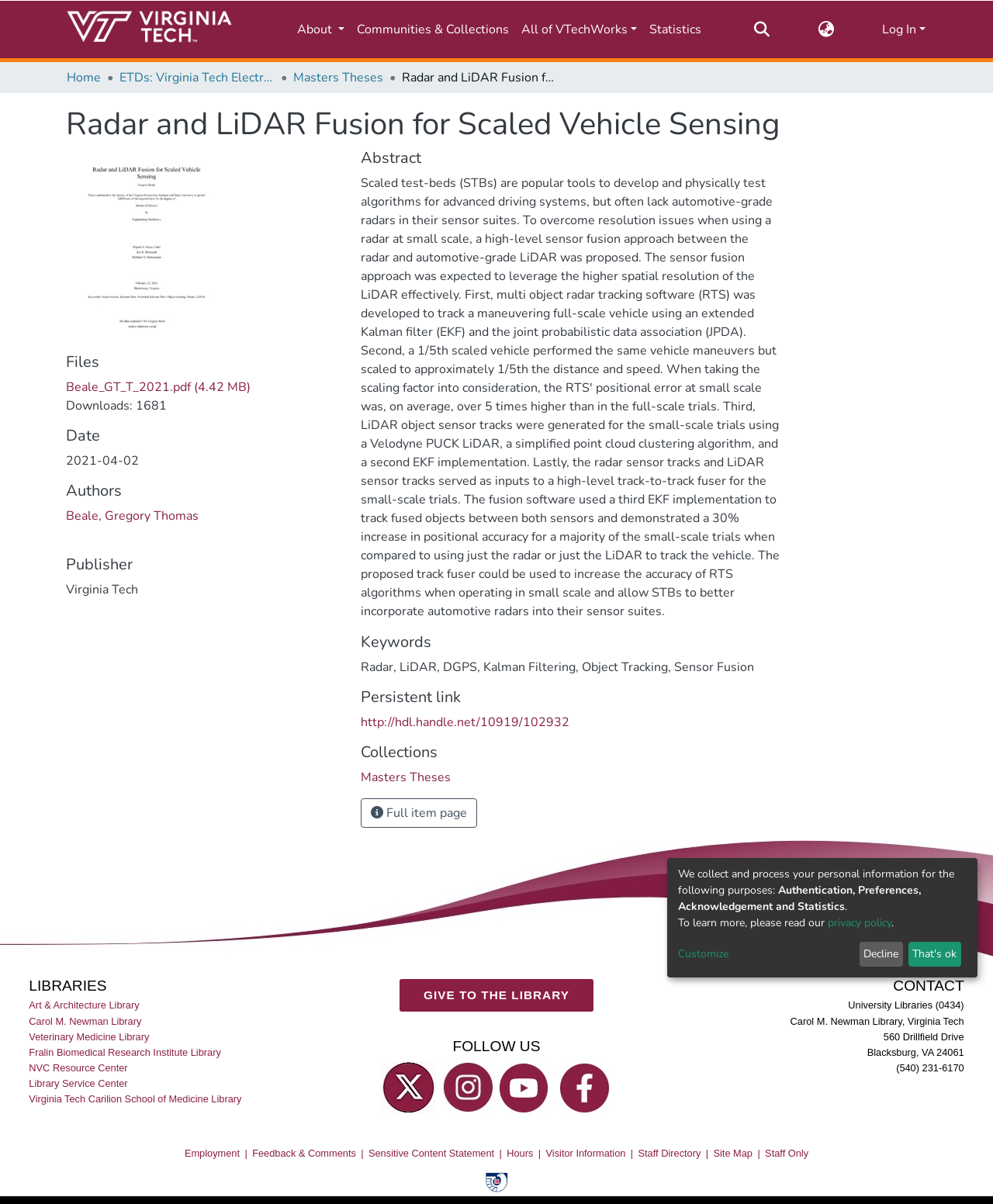Can you look at the image and give a comprehensive answer to the question:
Who is the author of the thesis?

The question asks for the author of the thesis, which can be found in the link element with the text 'Beale, Gregory Thomas' under the 'Authors' heading.